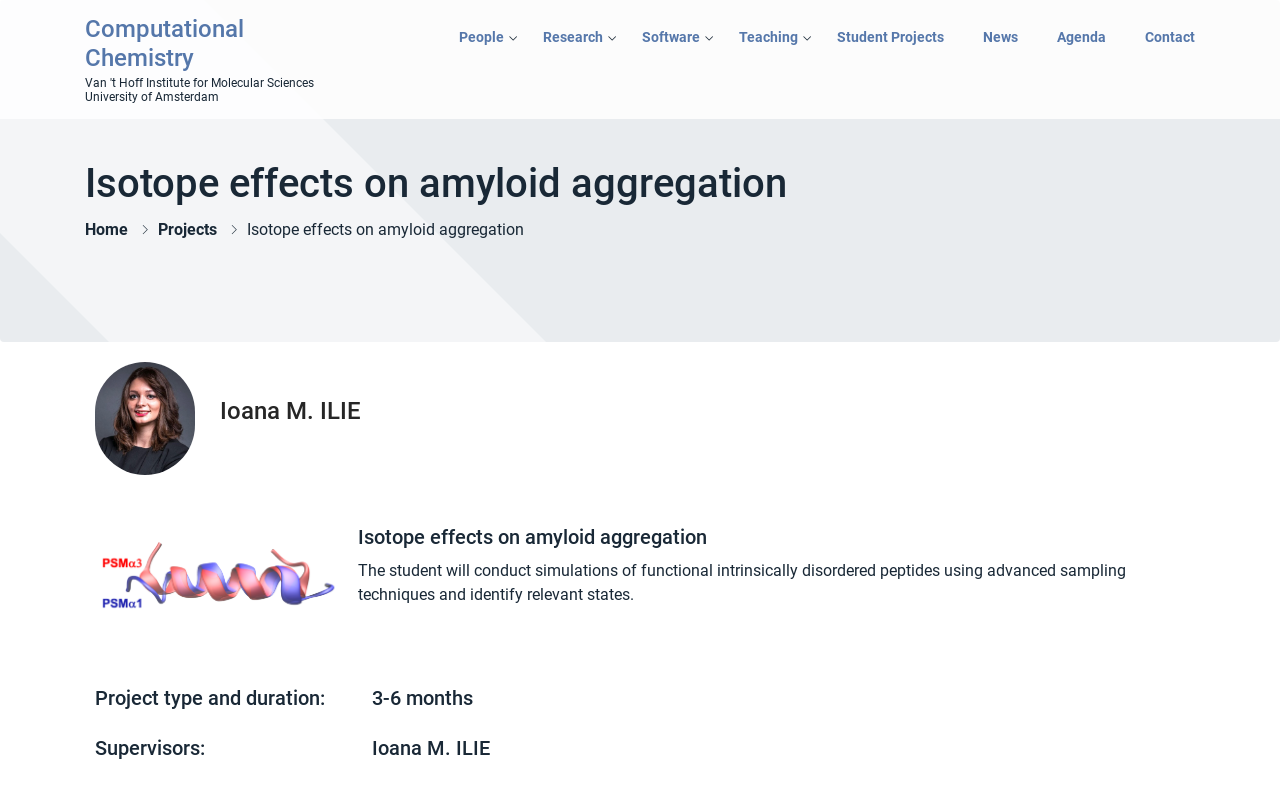Provide a brief response to the question below using one word or phrase:
What is the type of the project?

Student Project